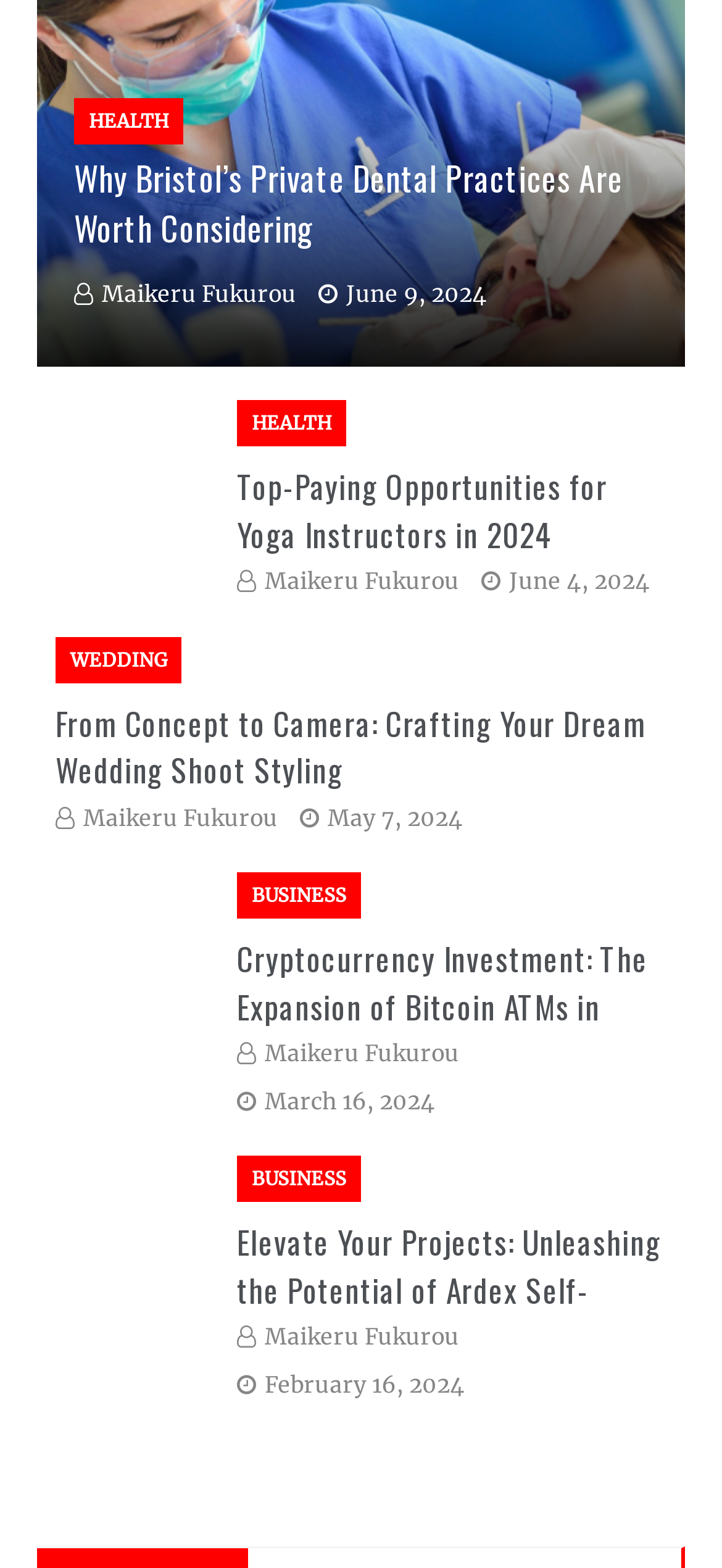Determine the bounding box coordinates of the UI element described by: "By limitlessbeliefsstaff".

None